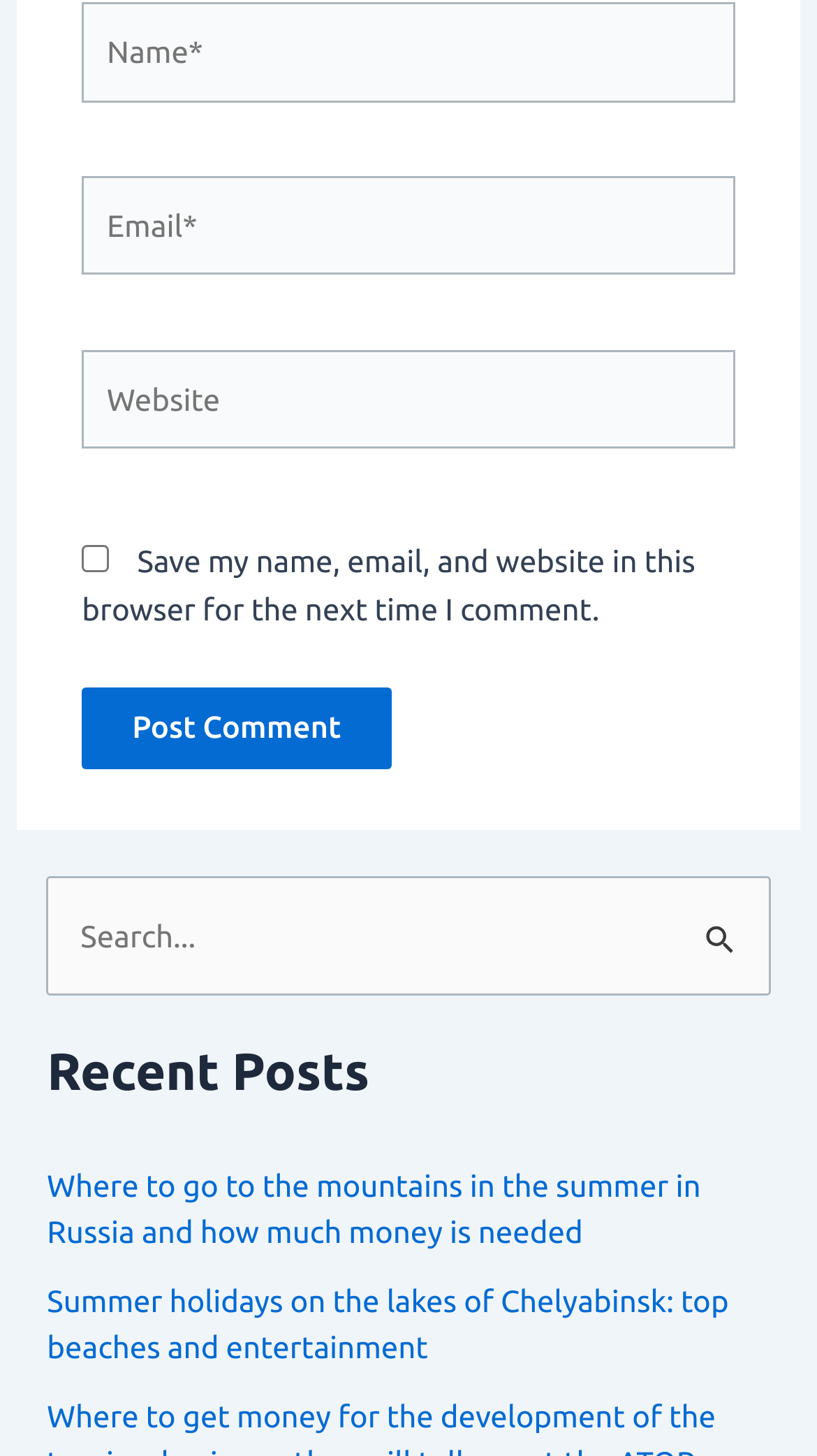What is the label of the first text box?
Provide a concise answer using a single word or phrase based on the image.

Name